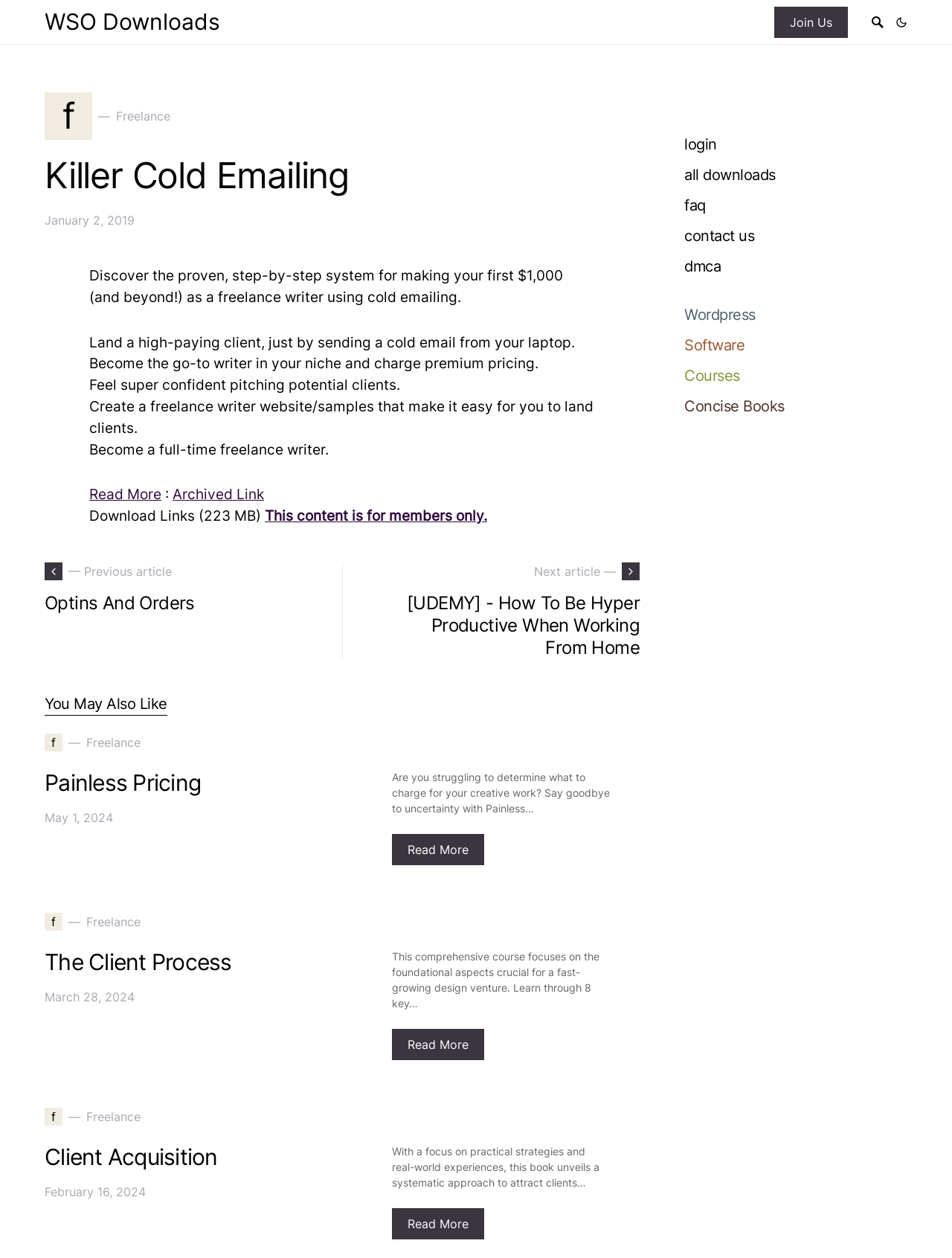Give a detailed account of the webpage, highlighting key information.

This webpage is about freelance writing and cold emailing. At the top, there is a navigation bar with links to "WSO Downloads", "Join Us", and two buttons with icons. Below the navigation bar, there is a main article section with a heading "Killer Cold Emailing" and a subheading "Discover the proven, step-by-step system for making your first $1,000 (and beyond!) as a freelance writer using cold emailing." This section also contains several paragraphs of text describing the benefits of using cold emailing as a freelance writer.

To the right of the main article section, there are several links to related articles, including "Optins And Orders", "[UDEMY] - How To Be Hyper Productive When Working From Home", and "You May Also Like". Below these links, there are three more article sections, each with a heading and a brief summary of the article. The headings are "Painless Pricing", "The Client Process", and "Client Acquisition".

At the bottom of the page, there is a section with links to "login", "all downloads", "faq", "contact us", "dmca", "Wordpress", "Software", "Courses", and "Concise Books".